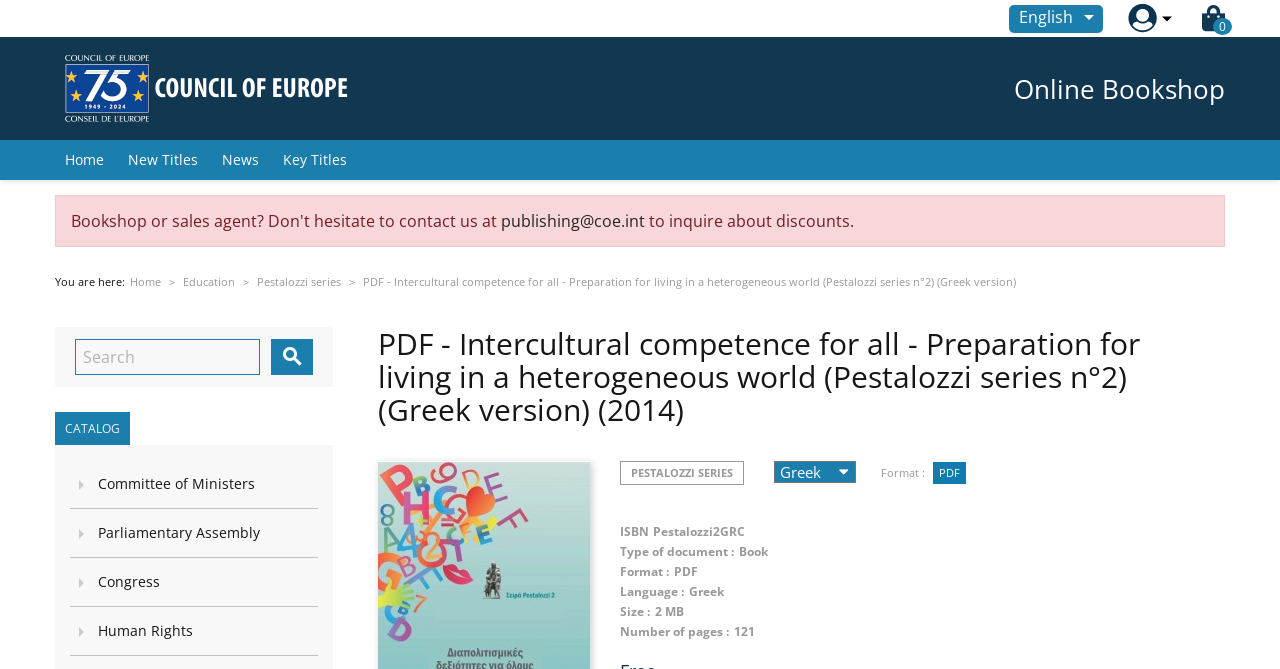Provide an in-depth caption for the webpage.

This webpage appears to be a catalog page for a book titled "PDF - Intercultural competence for all - Preparation for living in a heterogeneous world (Pestalozzi series n°2) (Greek version)" on the Council of Europe Bookshop website. 

At the top of the page, there is a header section with a language dropdown button on the right side, next to a "my account" link and an image. On the left side, there are links to the Council of Europe Bookshop, Home, New Titles, News, and Key Titles. 

Below the header section, there is a breadcrumb navigation bar with links to Home, Education, Pestalozzi series, and the current book title. 

On the left side of the page, there is a search box with a search button. Above the search box, there is a heading titled "CATALOG". Below the search box, there are links to Committee of Ministers, Parliamentary Assembly, Congress, and Human Rights.

The main content of the page is dedicated to the book details. There is a heading with the book title, followed by a section with the book series title "PESTALOZZI SERIES". Below this section, there is a combobox and a link to download the book in PDF format. 

Further down, there are details about the book, including its ISBN, type of document, format, language, size, and number of pages.